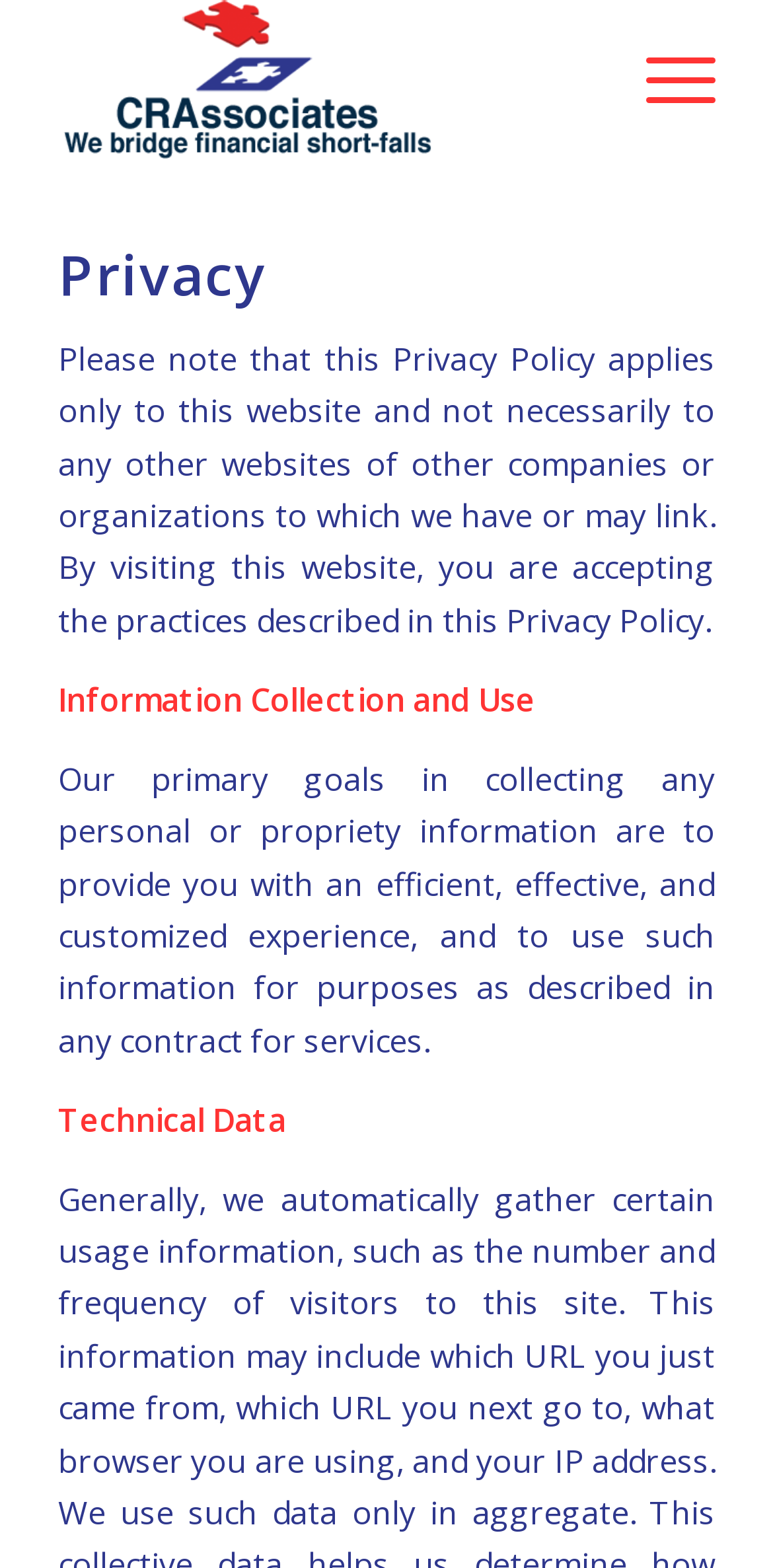Bounding box coordinates are specified in the format (top-left x, top-left y, bottom-right x, bottom-right y). All values are floating point numbers bounded between 0 and 1. Please provide the bounding box coordinate of the region this sentence describes: Menu Menu

[0.784, 0.0, 0.925, 0.101]